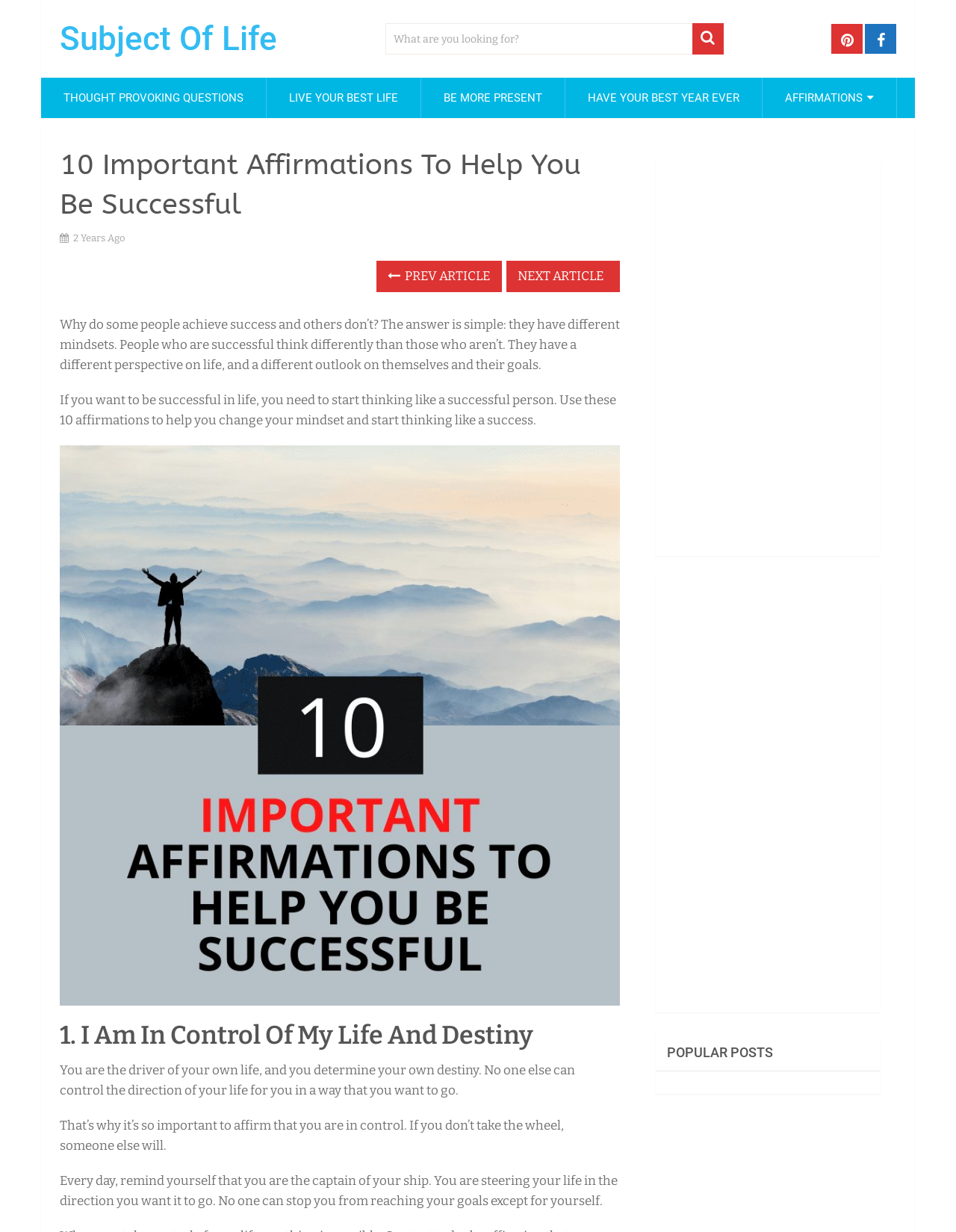Can you find the bounding box coordinates of the area I should click to execute the following instruction: "Read the popular posts"?

[0.686, 0.84, 0.92, 0.87]